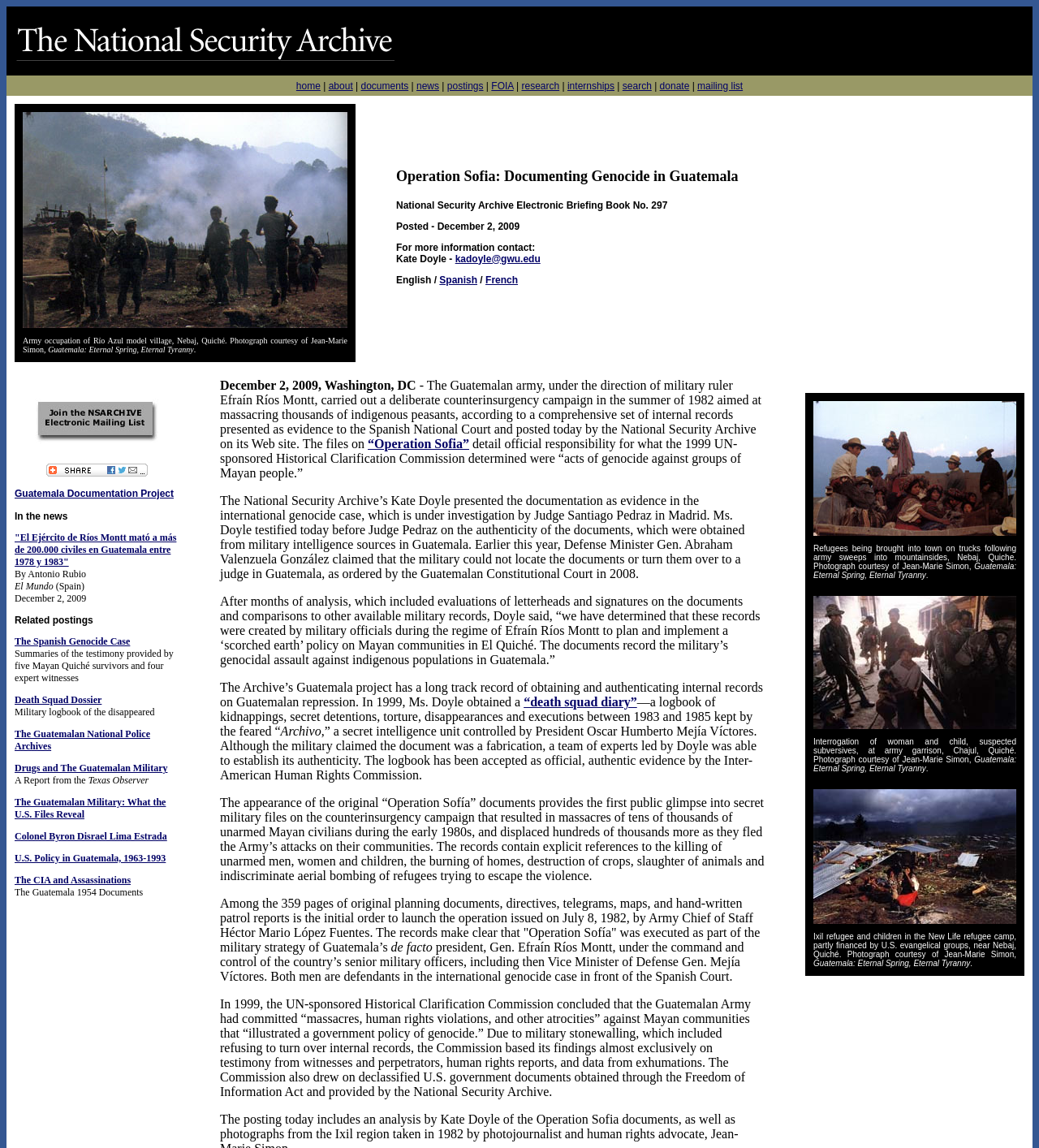Determine the bounding box coordinates of the clickable area required to perform the following instruction: "view the 'Army occupation of Río Azul model village, Nebaj, Quiché' image". The coordinates should be represented as four float numbers between 0 and 1: [left, top, right, bottom].

[0.022, 0.098, 0.334, 0.286]